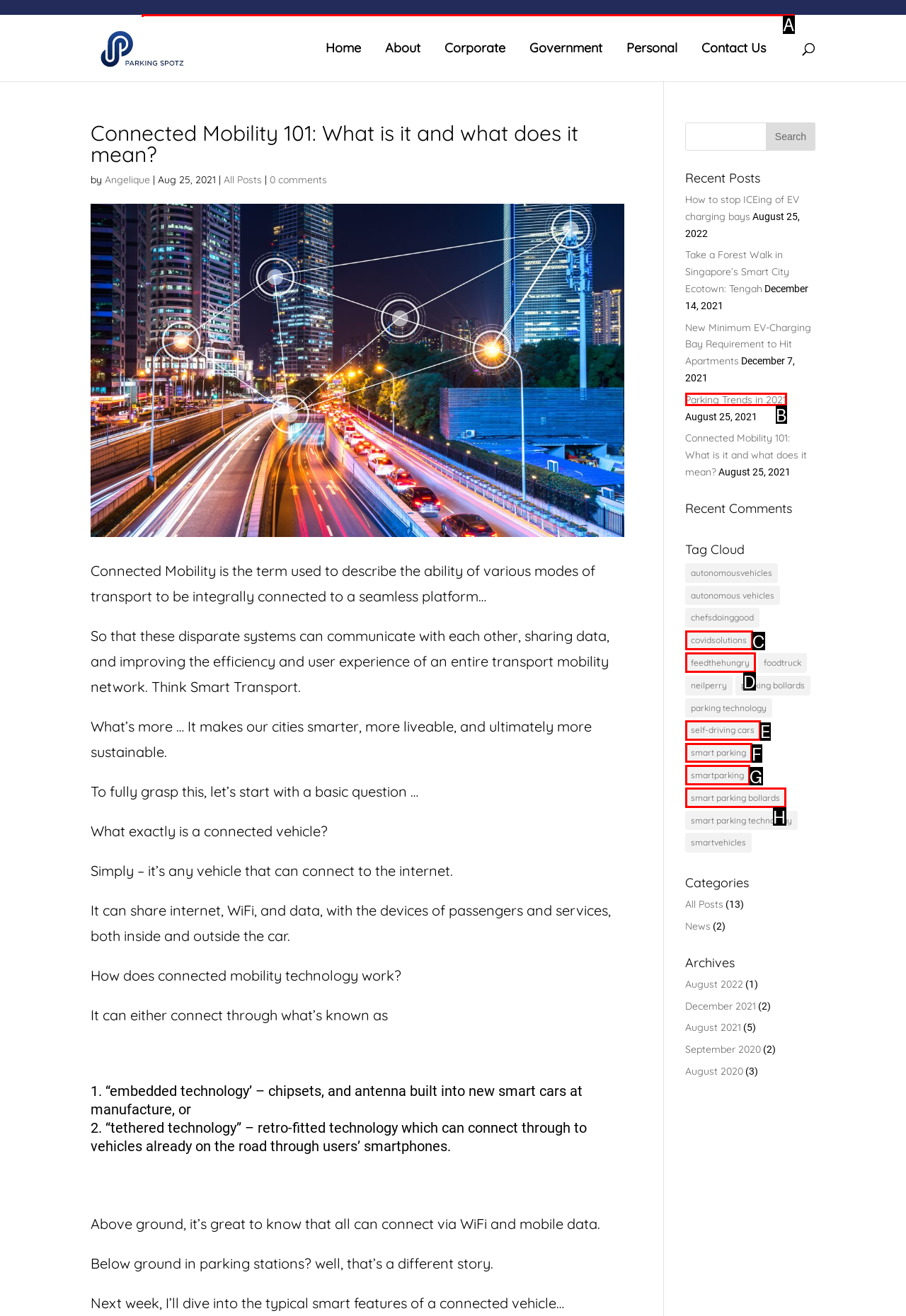Find the UI element described as: name="s" placeholder="Search …" title="Search for:"
Reply with the letter of the appropriate option.

A